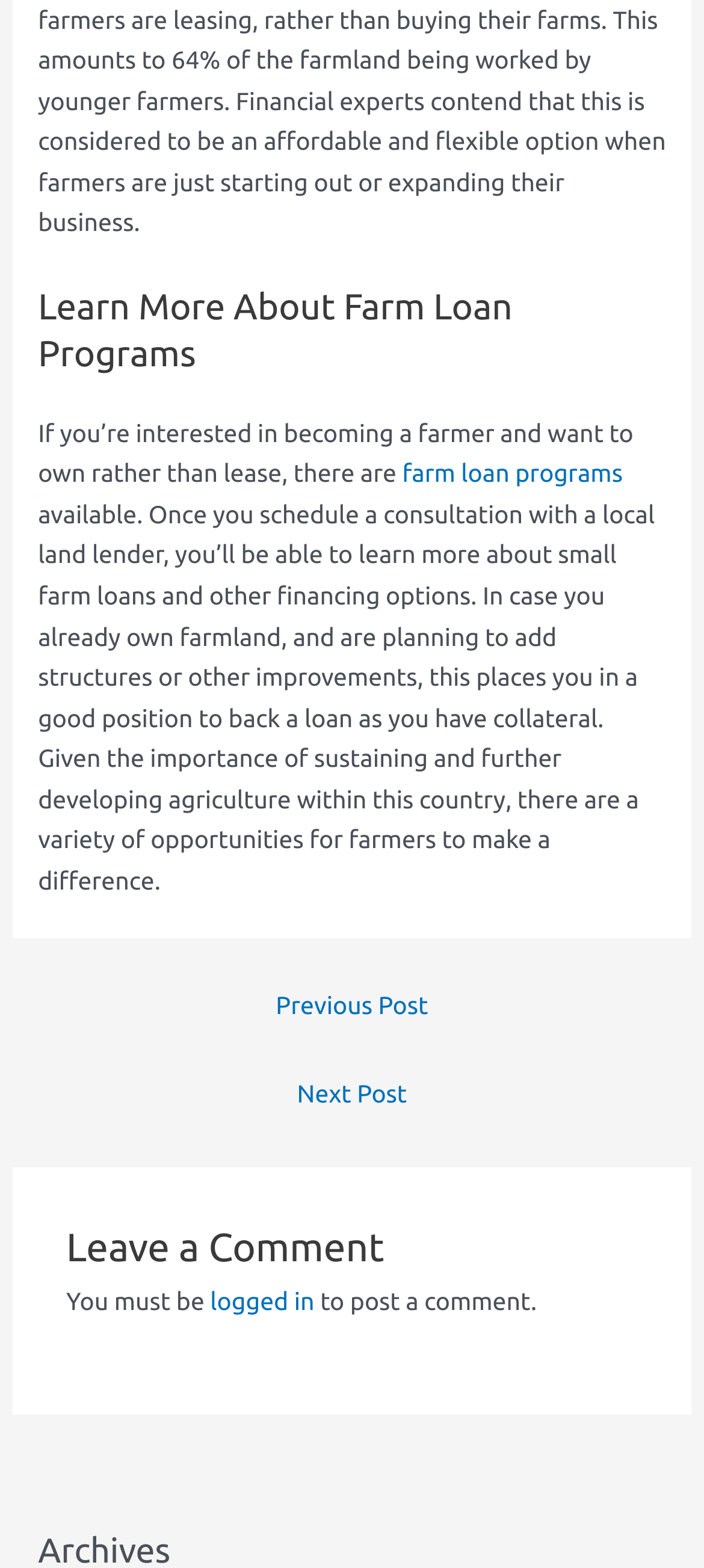What can a local land lender help with?
Craft a detailed and extensive response to the question.

According to the webpage, scheduling a consultation with a local land lender can help individuals learn more about small farm loans and other financing options, implying that local land lenders can provide guidance and information on these topics.